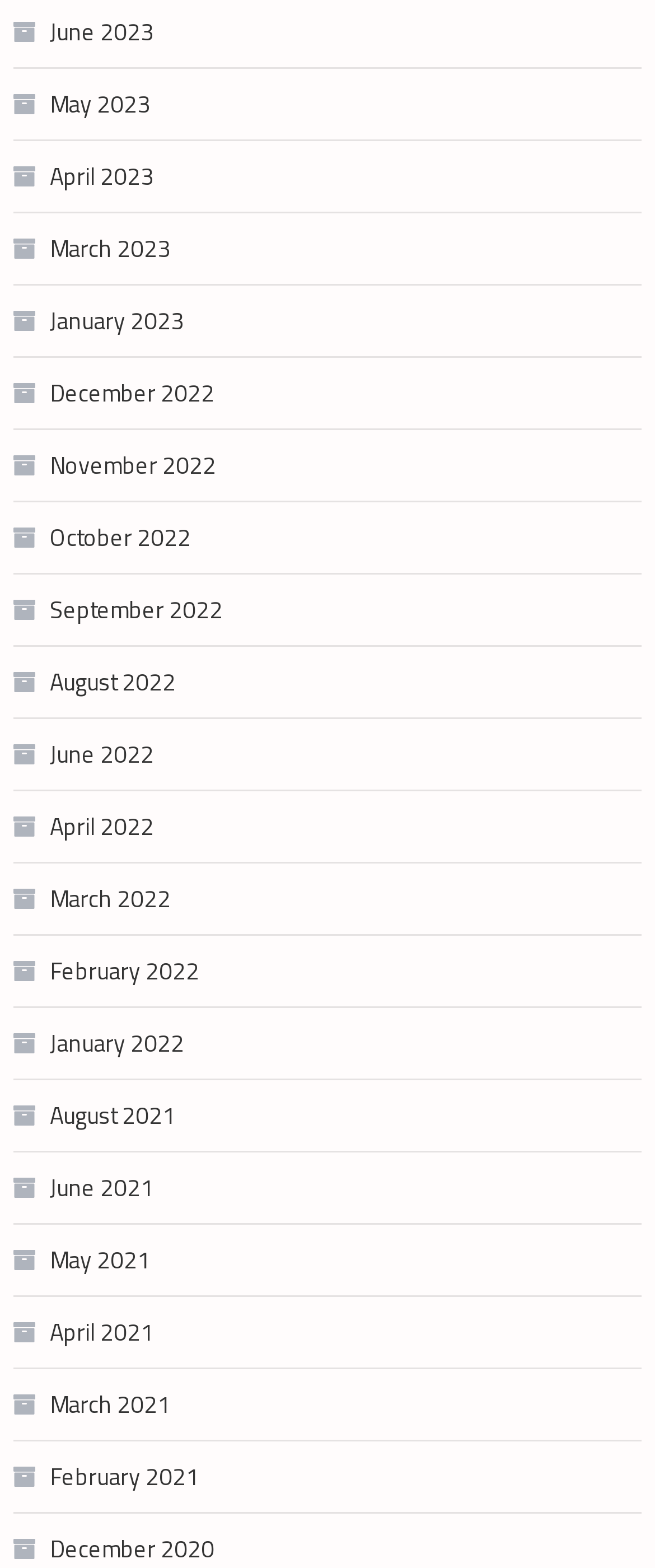Pinpoint the bounding box coordinates of the element to be clicked to execute the instruction: "View May 2023".

[0.02, 0.049, 0.23, 0.083]